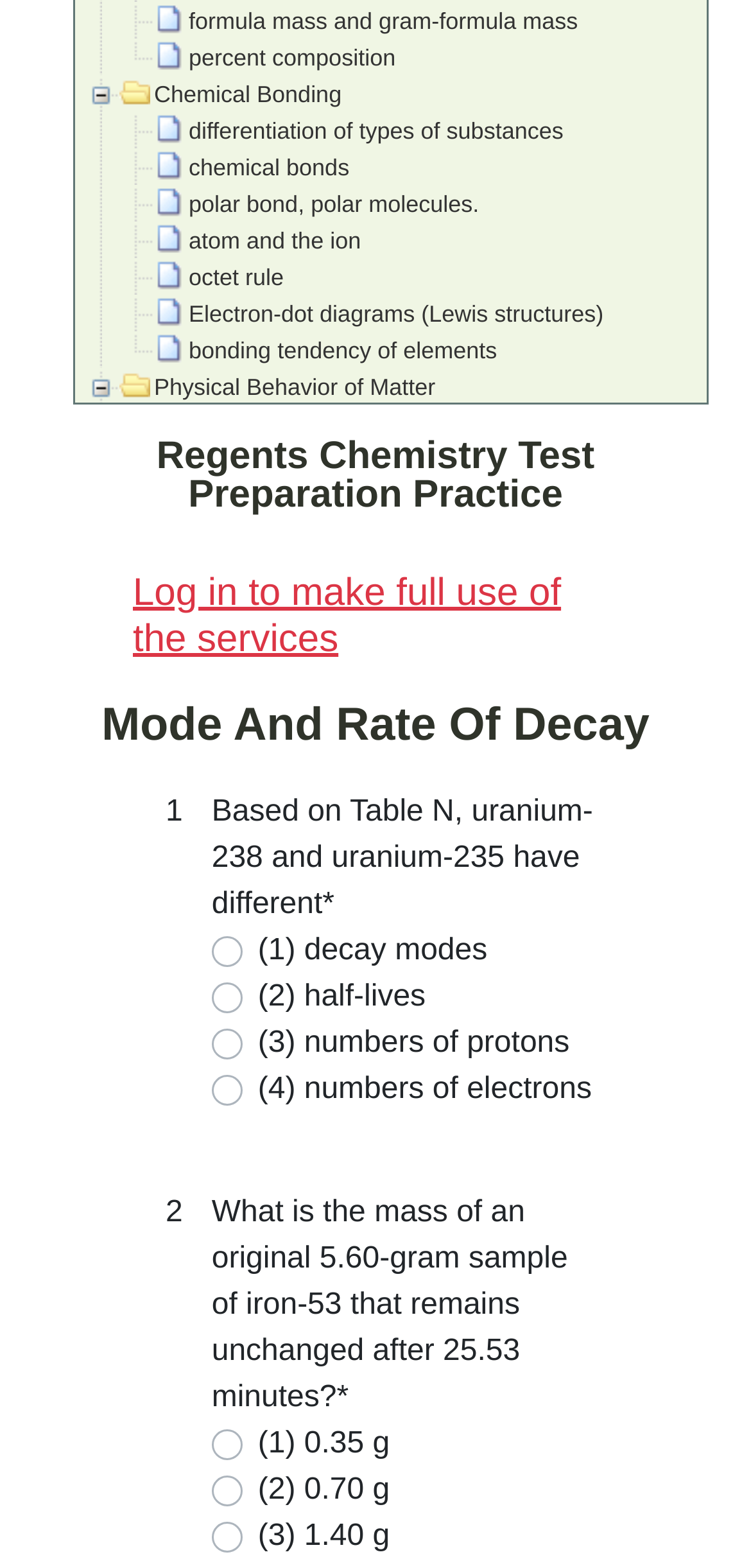Find the bounding box coordinates of the element to click in order to complete the given instruction: "Get information on Stock Market."

None